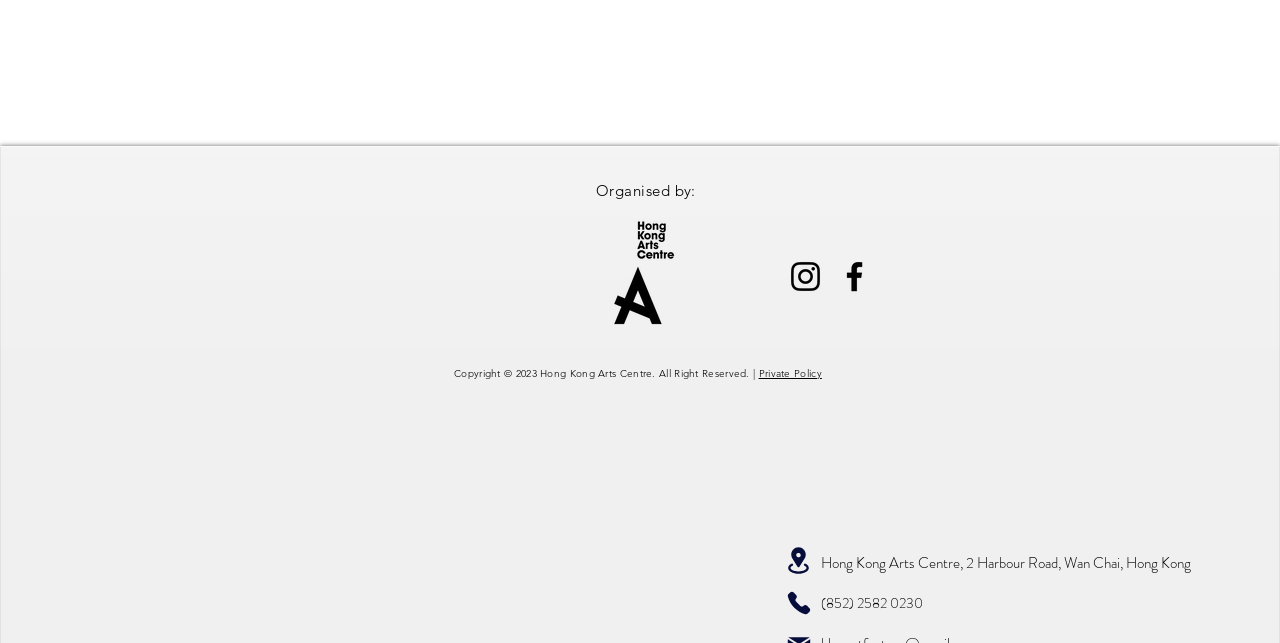What is the address of the arts centre?
Provide an in-depth answer to the question, covering all aspects.

The address of the arts centre can be found in the static text element 'Hong Kong Arts Centre, 2 Harbour Road, Wan Chai, Hong Kong' which is located at the bottom of the webpage.